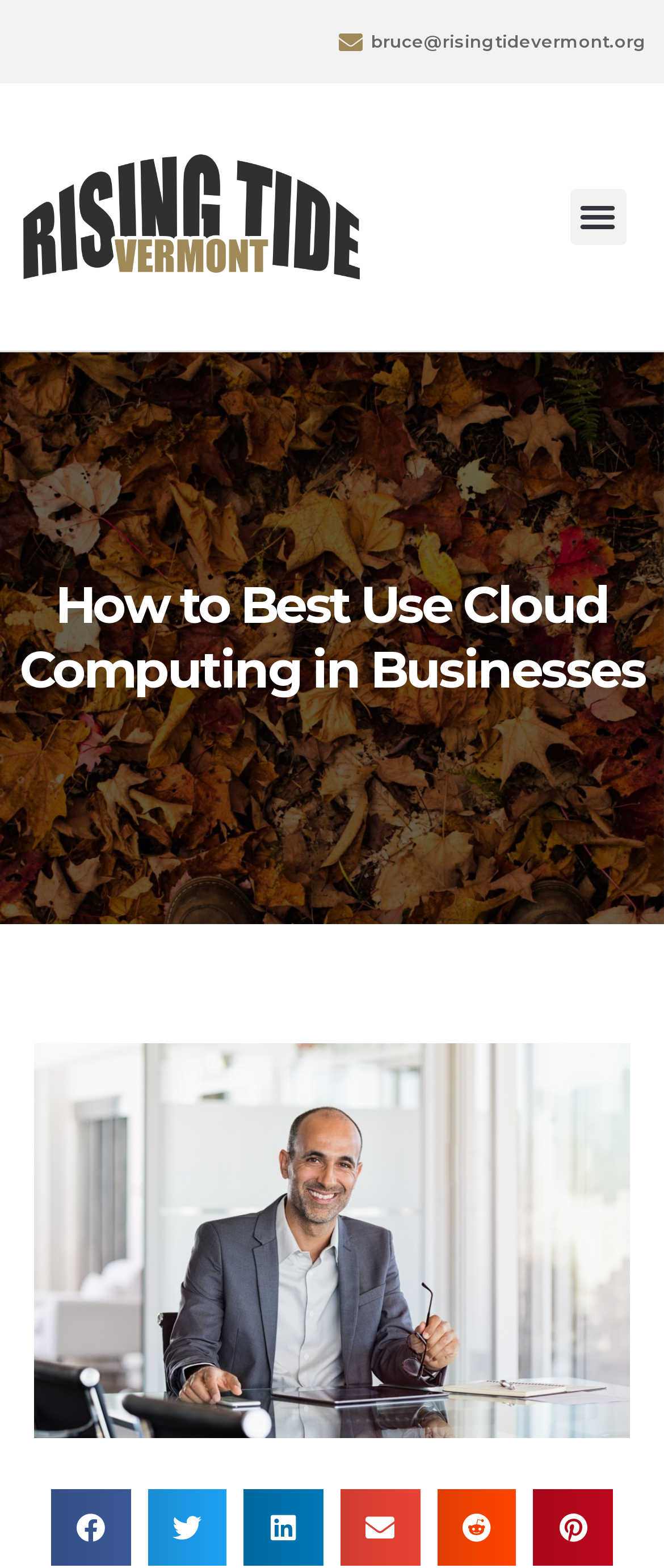Identify the bounding box for the described UI element: "bruce@risingtidevermont.org".

[0.526, 0.012, 0.974, 0.041]